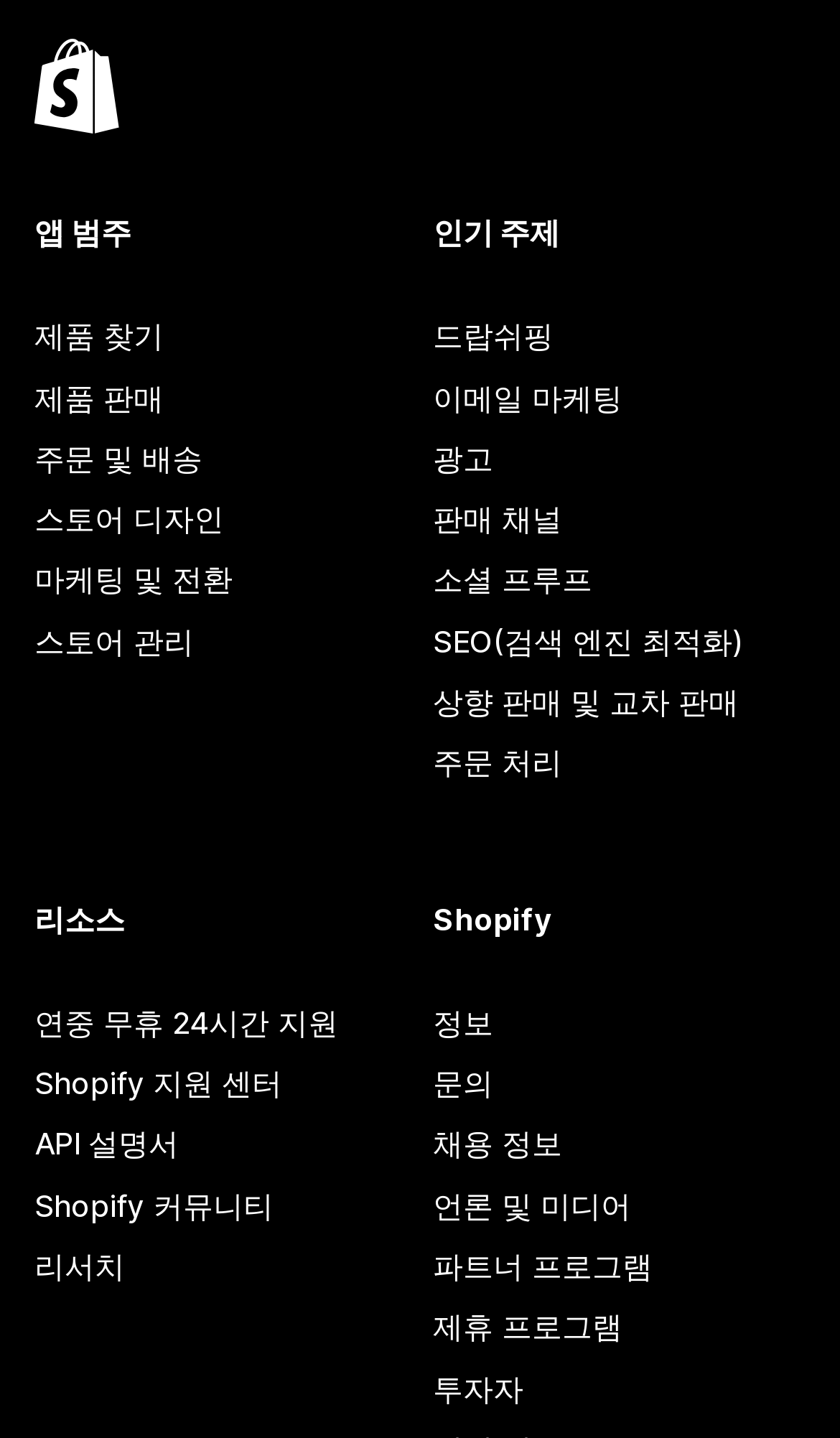Locate the bounding box coordinates for the element described below: "언론 및 미디어". The coordinates must be four float values between 0 and 1, formatted as [left, top, right, bottom].

[0.515, 0.817, 0.959, 0.86]